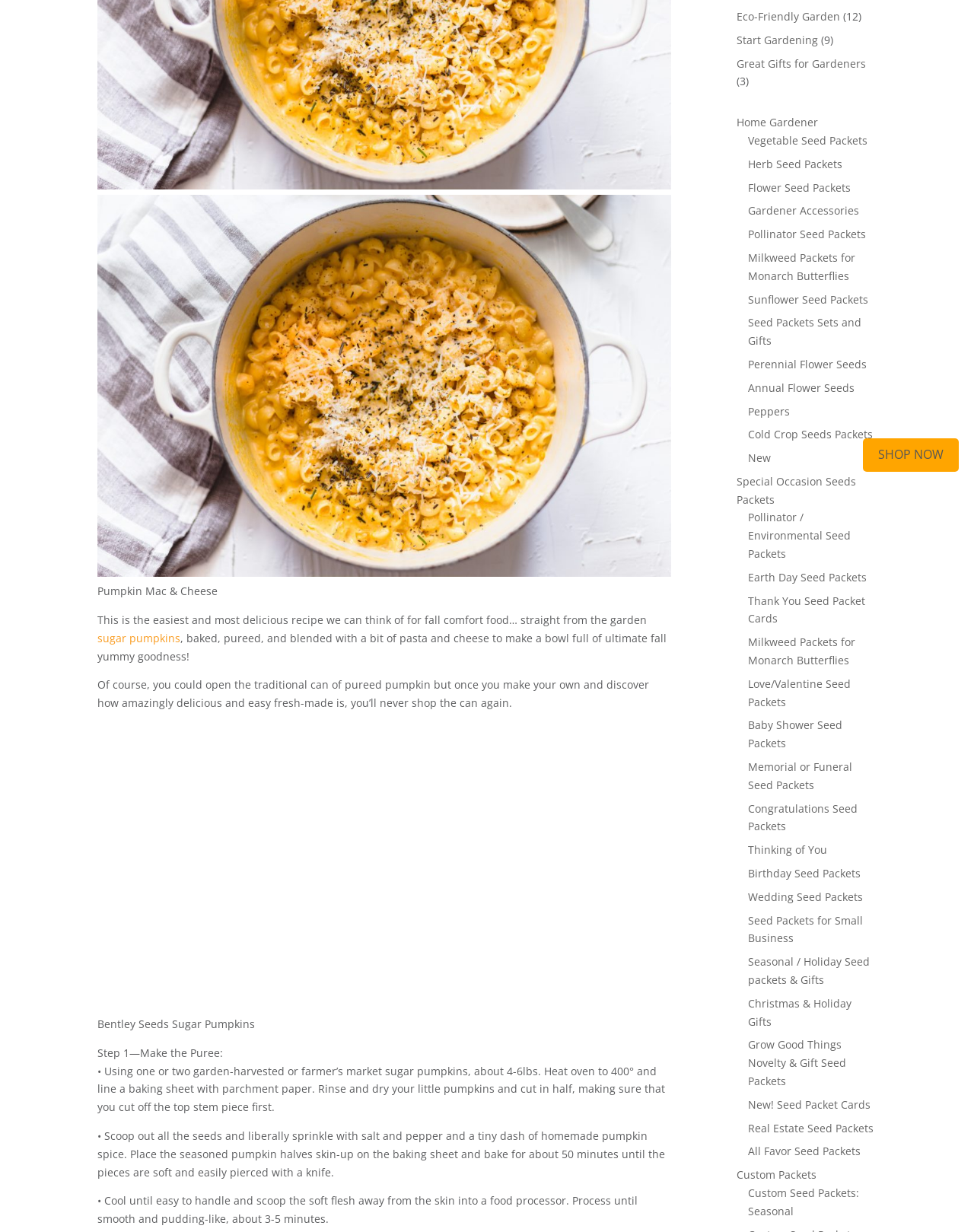Find the coordinates for the bounding box of the element with this description: "Headings of a research paper".

None